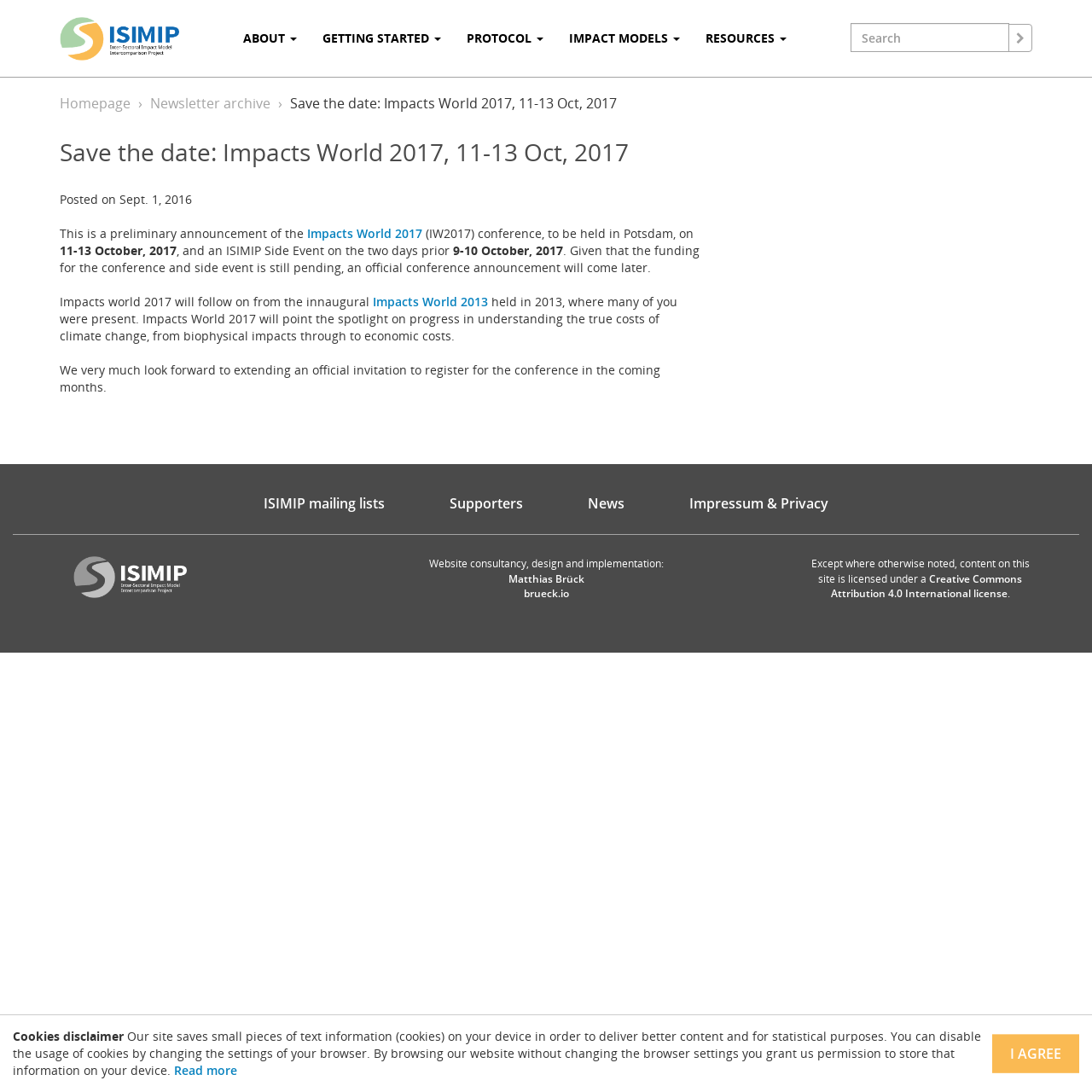How many buttons are in the top navigation menu?
Using the image as a reference, answer the question in detail.

I counted the buttons in the top navigation menu and found five buttons: 'ABOUT', 'GETTING STARTED', 'PROTOCOL', 'IMPACT MODELS', and 'RESOURCES'.